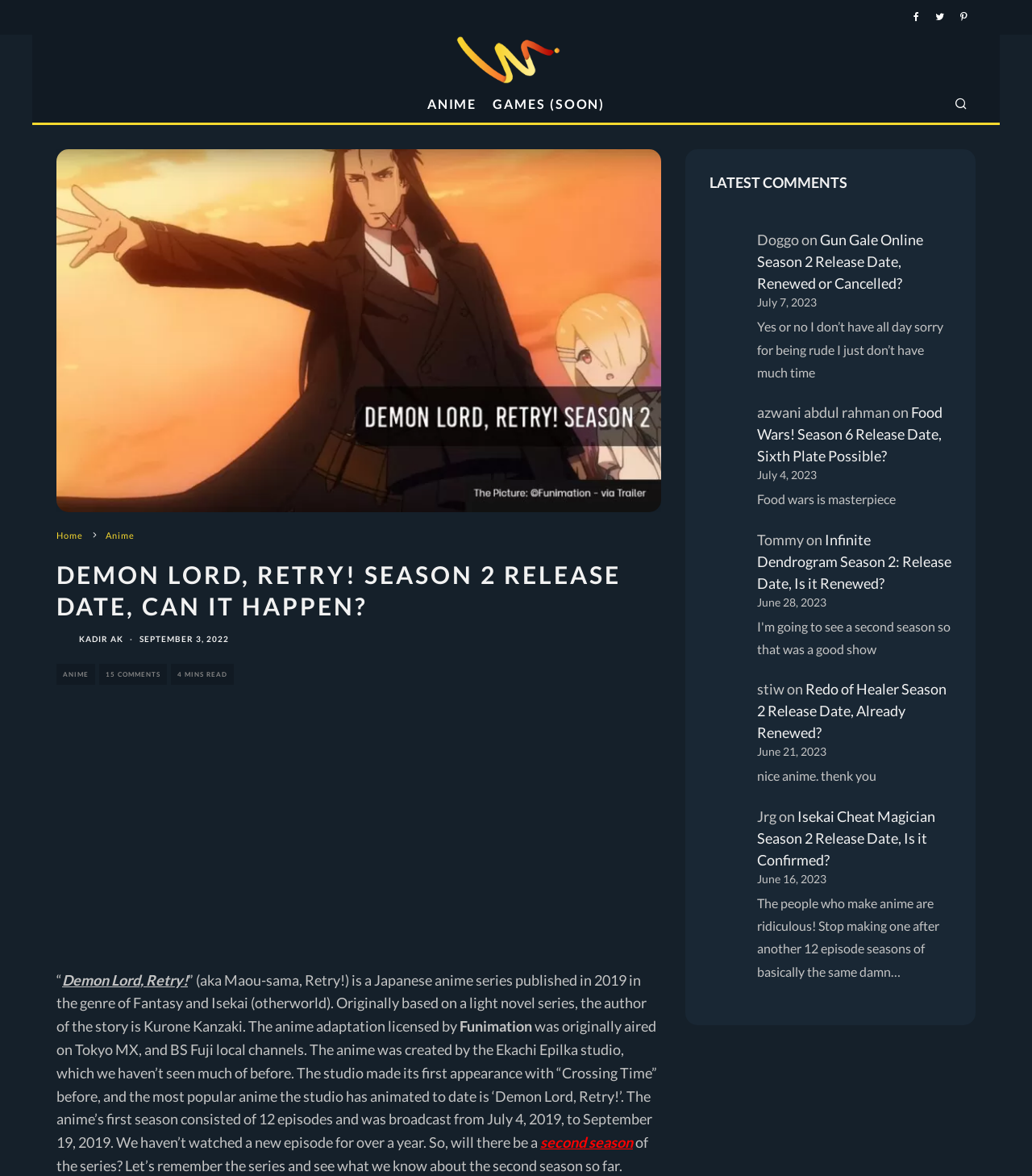Please locate the clickable area by providing the bounding box coordinates to follow this instruction: "Click on the 'Whenwill' link".

[0.428, 0.03, 0.557, 0.071]